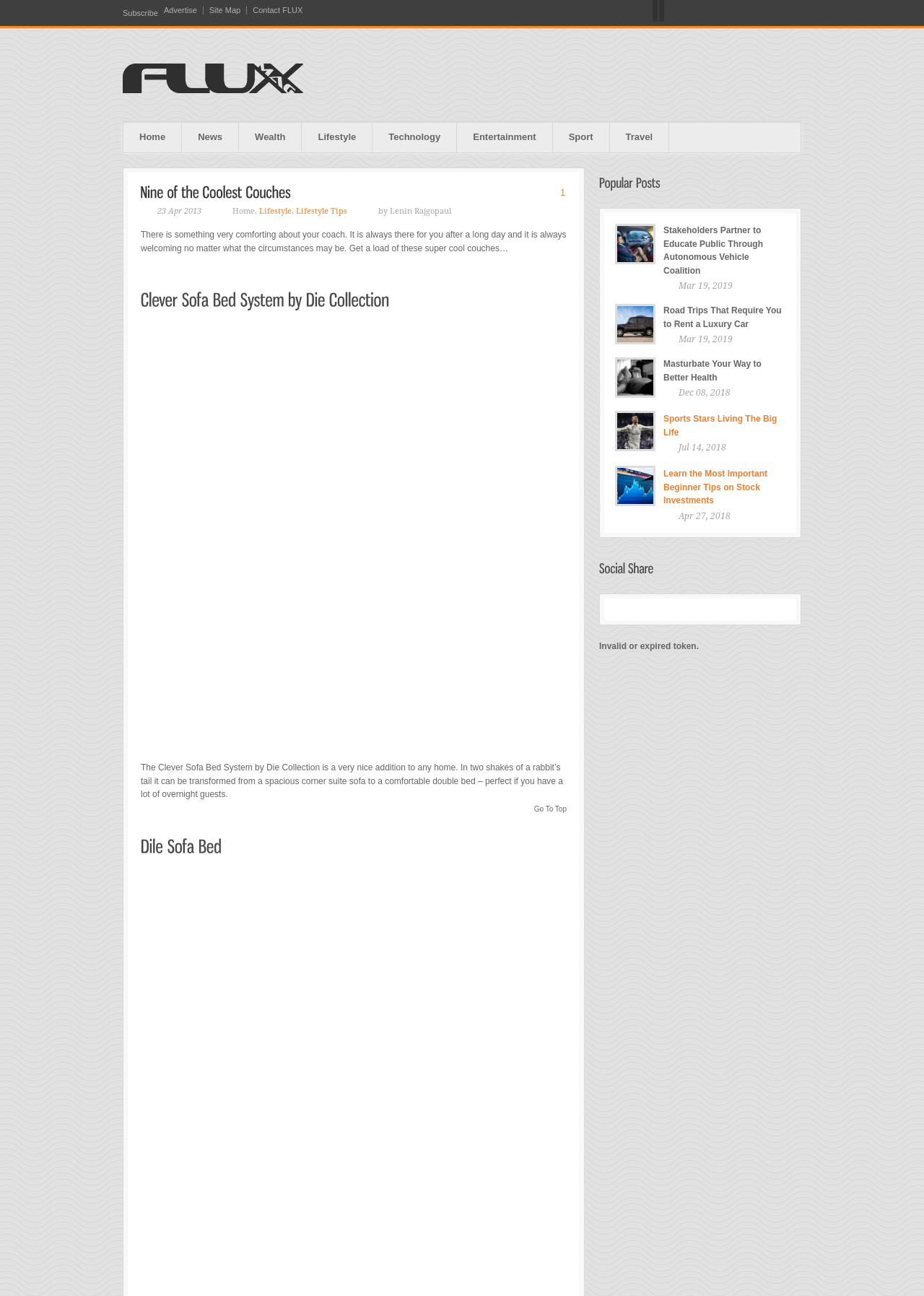Provide a short, one-word or phrase answer to the question below:
How many popular posts are listed?

5